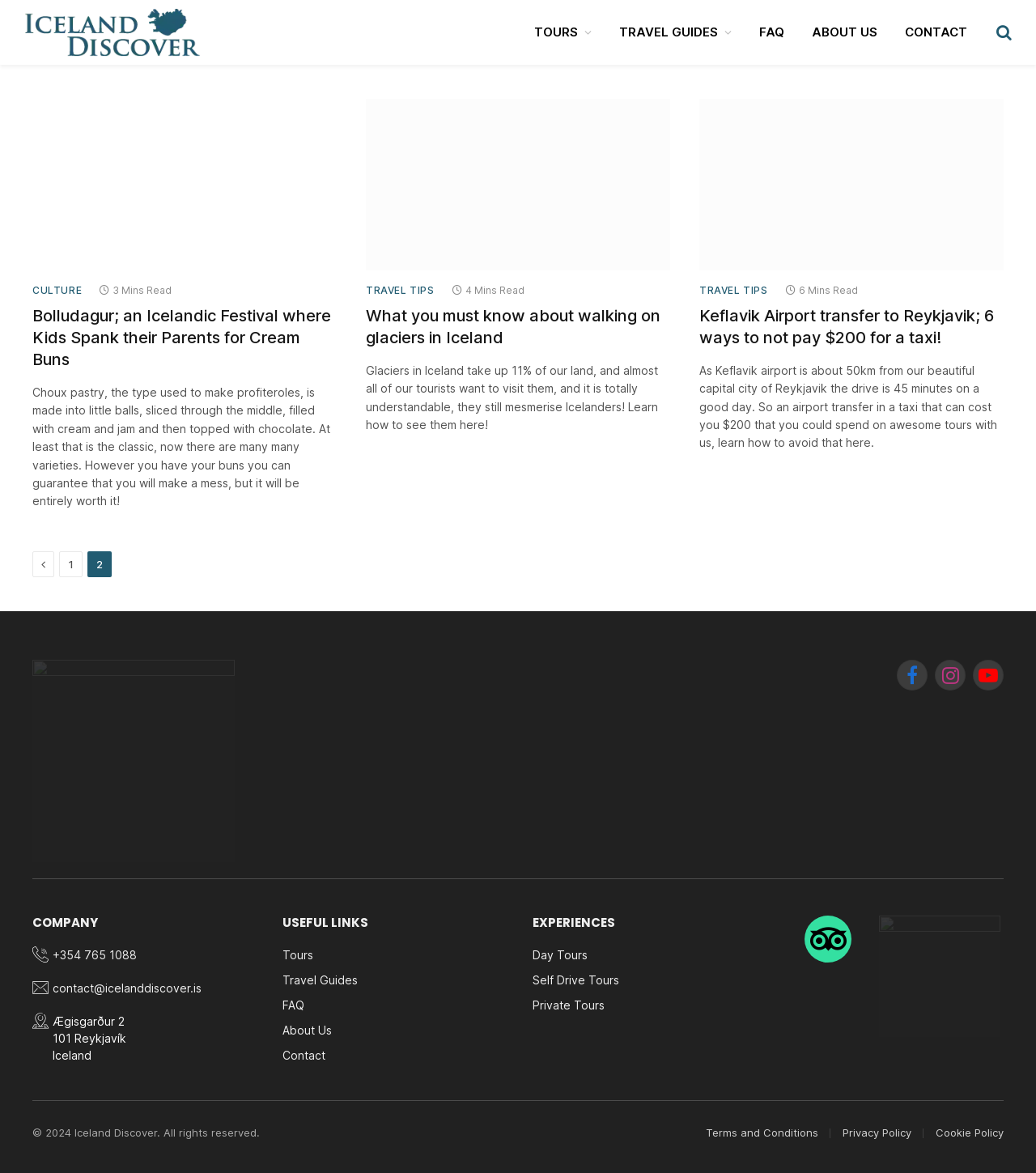Based on the element description: "About Us", identify the UI element and provide its bounding box coordinates. Use four float numbers between 0 and 1, [left, top, right, bottom].

[0.77, 0.0, 0.86, 0.055]